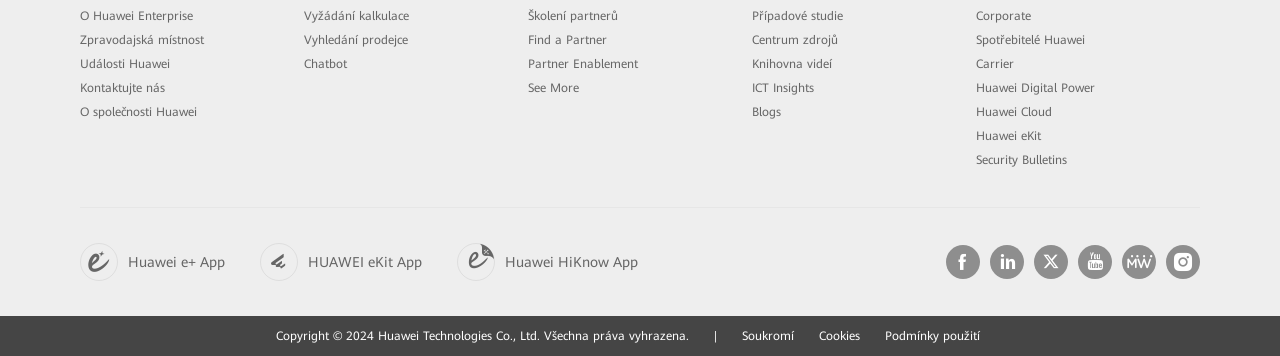What is the purpose of the 'Chatbot' link?
Please look at the screenshot and answer using one word or phrase.

To interact with a chatbot